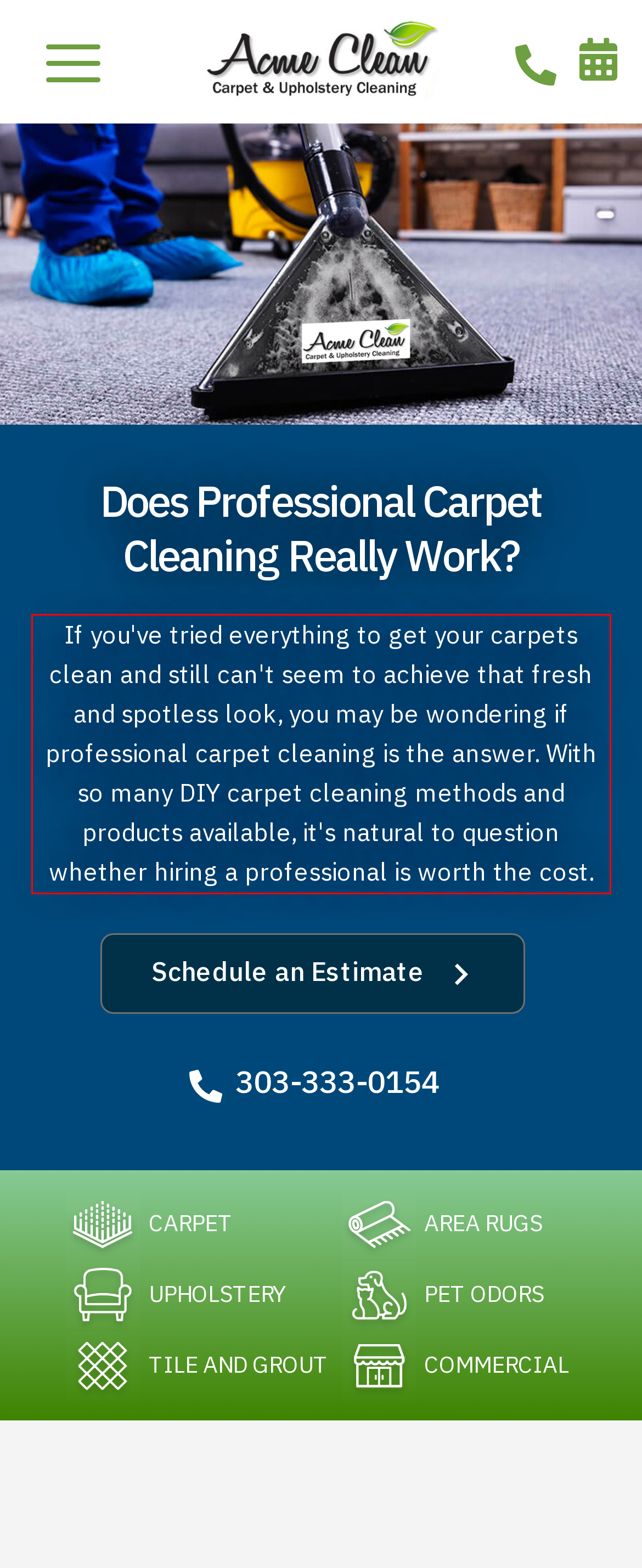Observe the screenshot of the webpage that includes a red rectangle bounding box. Conduct OCR on the content inside this red bounding box and generate the text.

If you've tried everything to get your carpets clean and still can't seem to achieve that fresh and spotless look, you may be wondering if professional carpet cleaning is the answer. With so many DIY carpet cleaning methods and products available, it's natural to question whether hiring a professional is worth the cost.